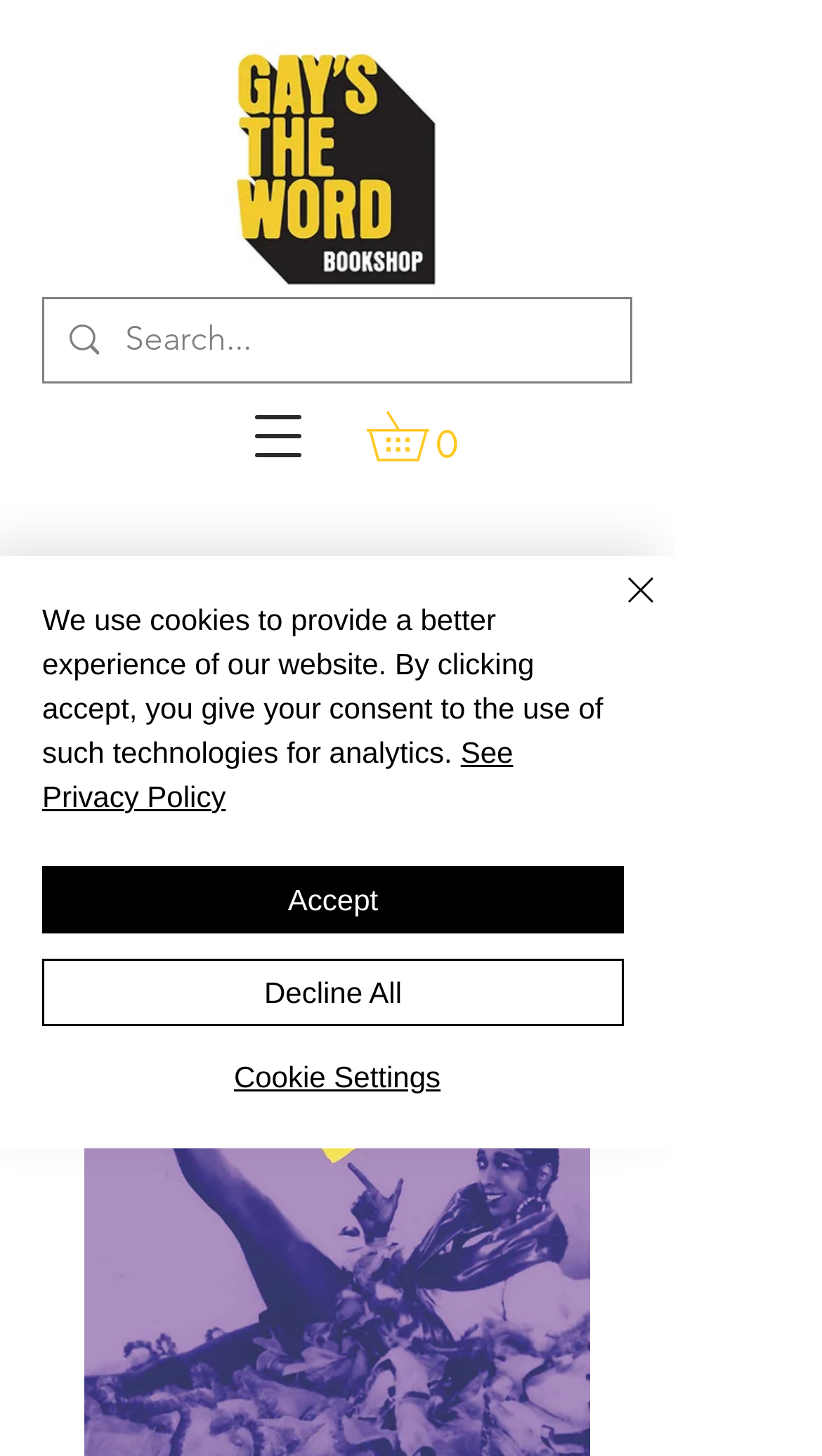Pinpoint the bounding box coordinates of the area that must be clicked to complete this instruction: "Open navigation menu".

[0.274, 0.263, 0.403, 0.336]